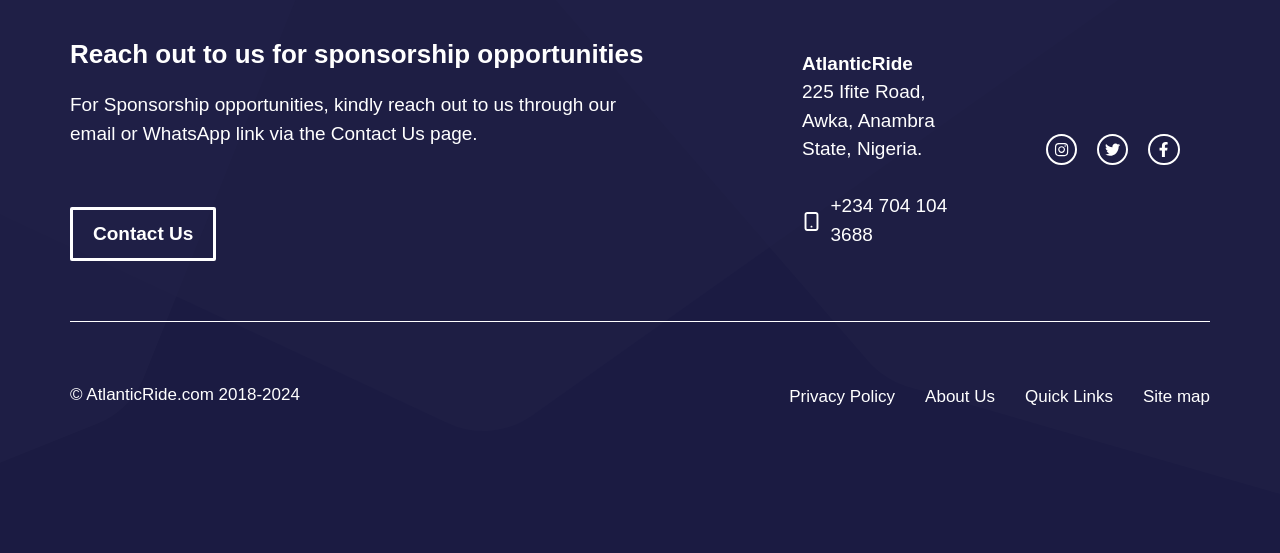What year was AtlanticRide established?
By examining the image, provide a one-word or phrase answer.

2018